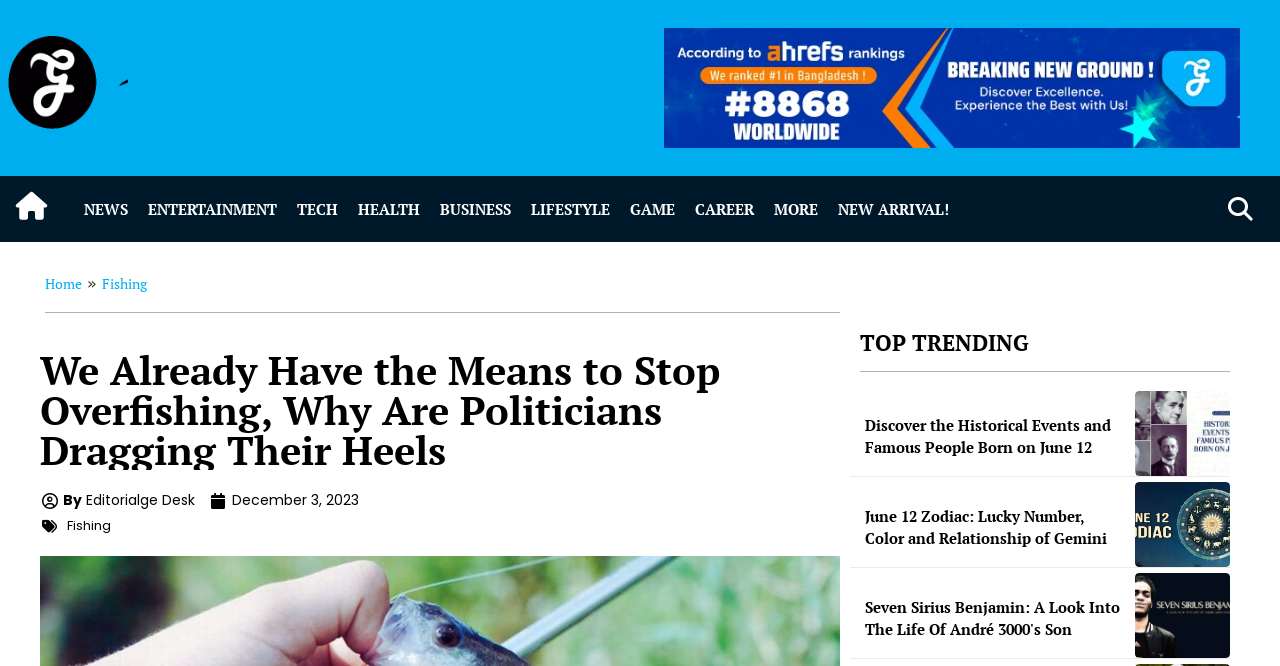Analyze the image and deliver a detailed answer to the question: What type of content is listed under 'TOP TRENDING'?

I analyzed the link elements under the 'TOP TRENDING' heading and found that they are related to historical events and famous people, such as 'Historical Events and Famous People Born on June 12' and 'Seven Sirius Benjamin'.